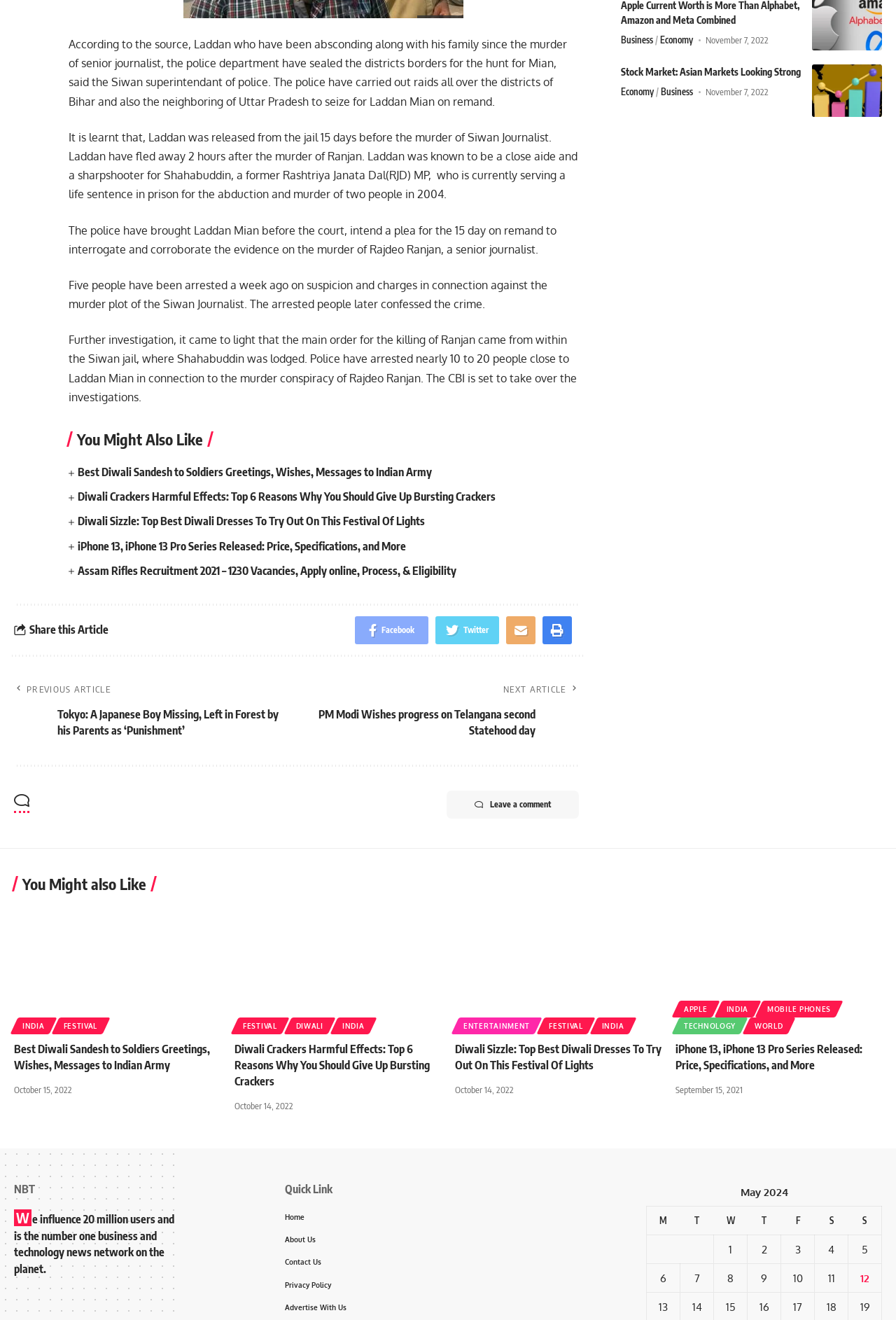What is the title of the article that is located below the 'You Might Also Like' section?
Use the information from the image to give a detailed answer to the question.

The answer can be found by looking at the headings below the 'You Might Also Like' section, which includes 'Stock Market: Asian Markets Looking Strong'.